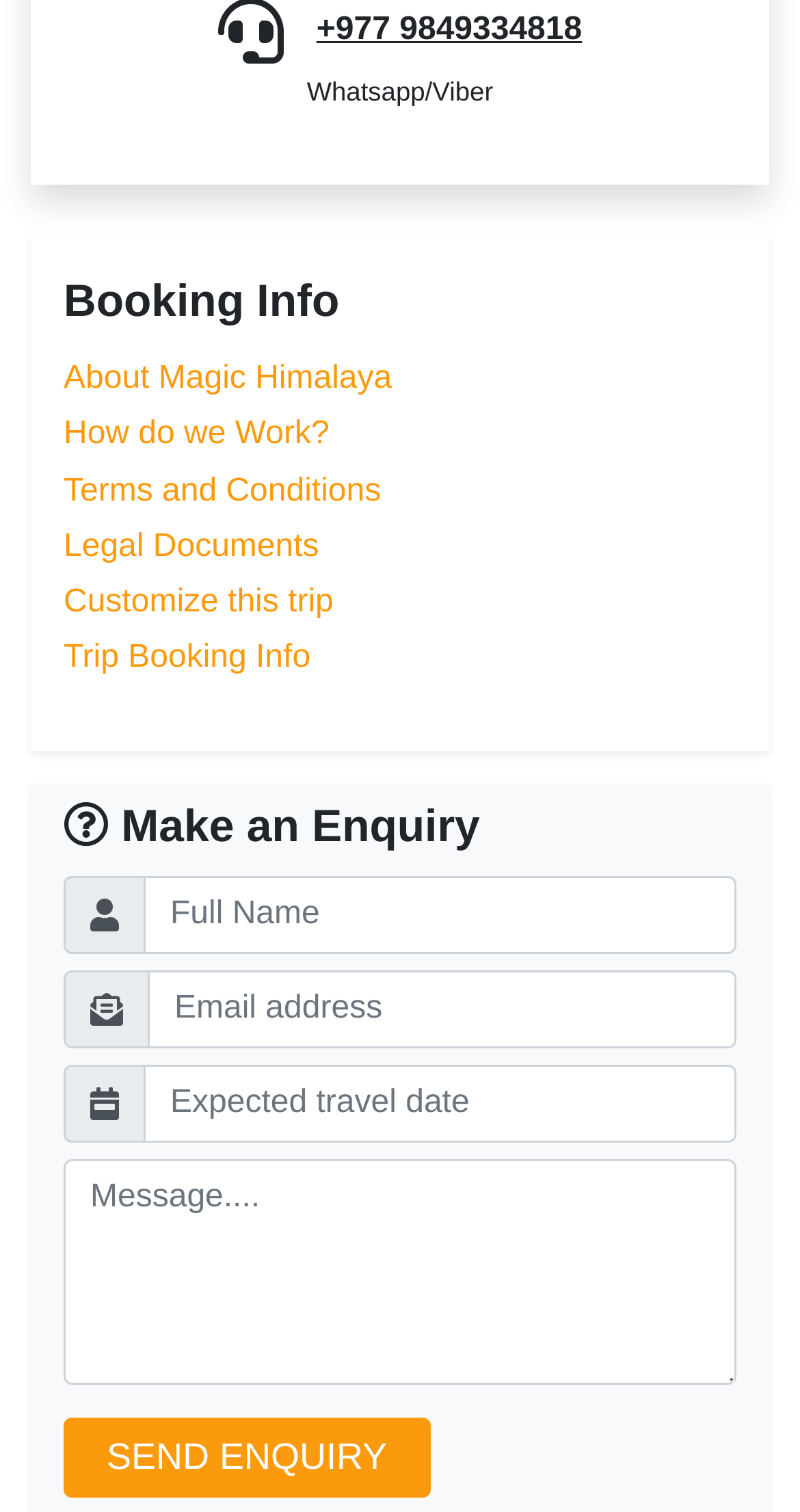Determine the bounding box coordinates of the UI element that matches the following description: "MMF Romance". The coordinates should be four float numbers between 0 and 1 in the format [left, top, right, bottom].

None